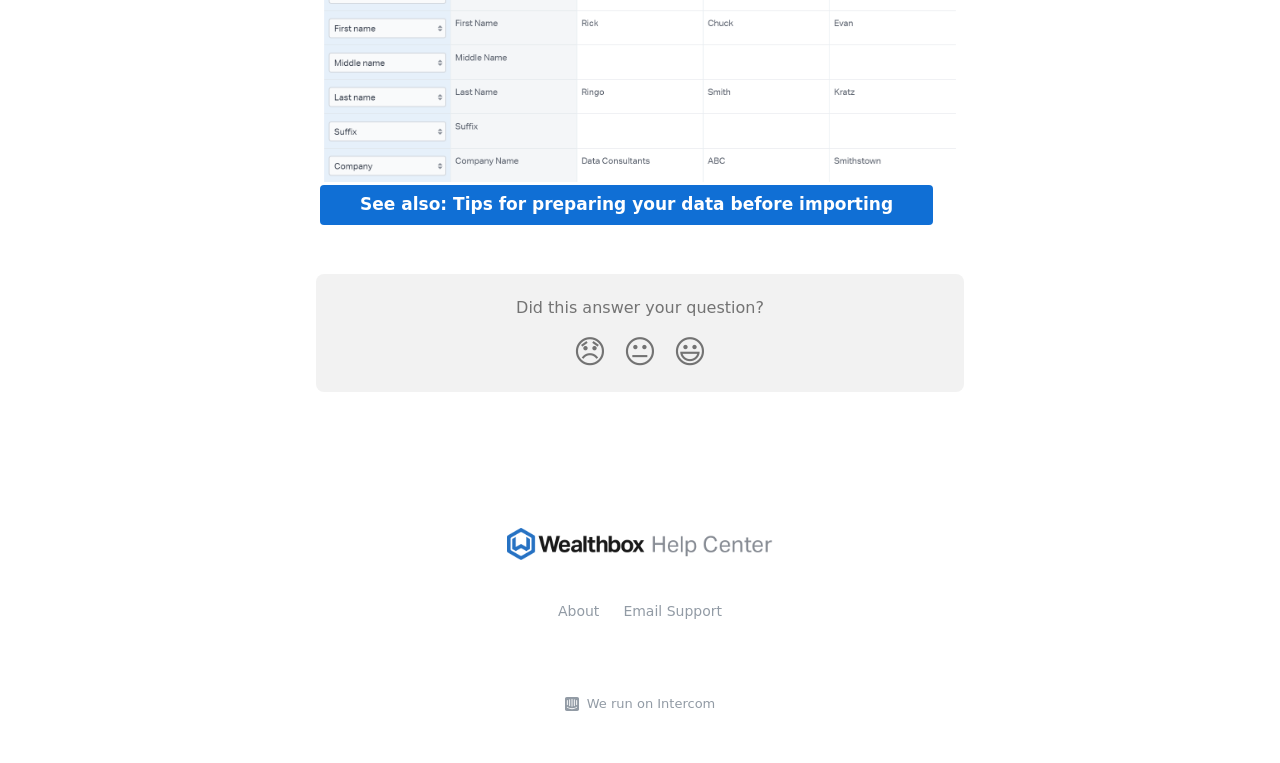What is the name of the help center?
Please utilize the information in the image to give a detailed response to the question.

I looked at the footer section of the page and found a link element with the text 'Wealthbox Help Center'. This link is likely to be the name of the help center, as it is located in the footer and has a descriptive text.